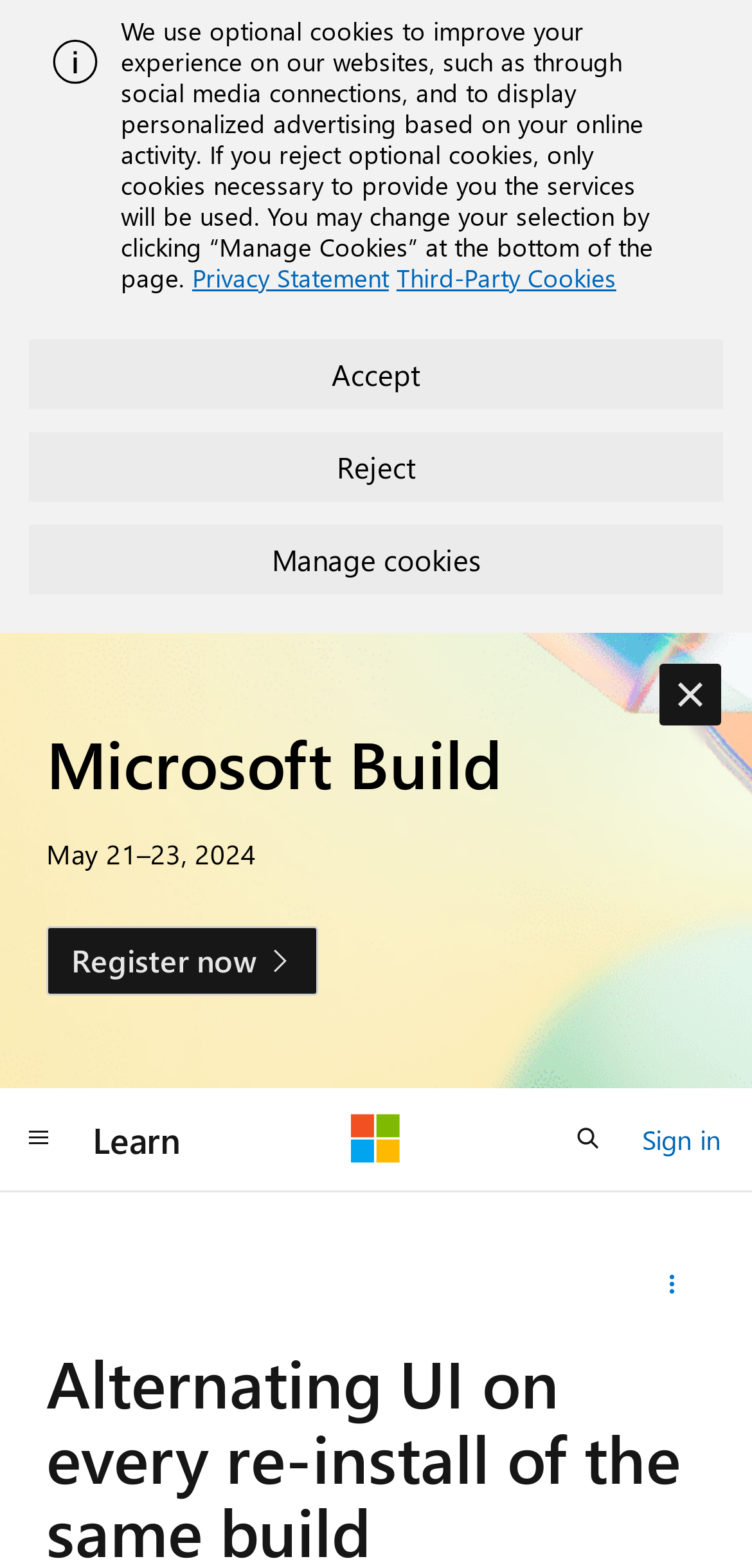Please indicate the bounding box coordinates of the element's region to be clicked to achieve the instruction: "Sign in". Provide the coordinates as four float numbers between 0 and 1, i.e., [left, top, right, bottom].

[0.854, 0.711, 0.959, 0.742]